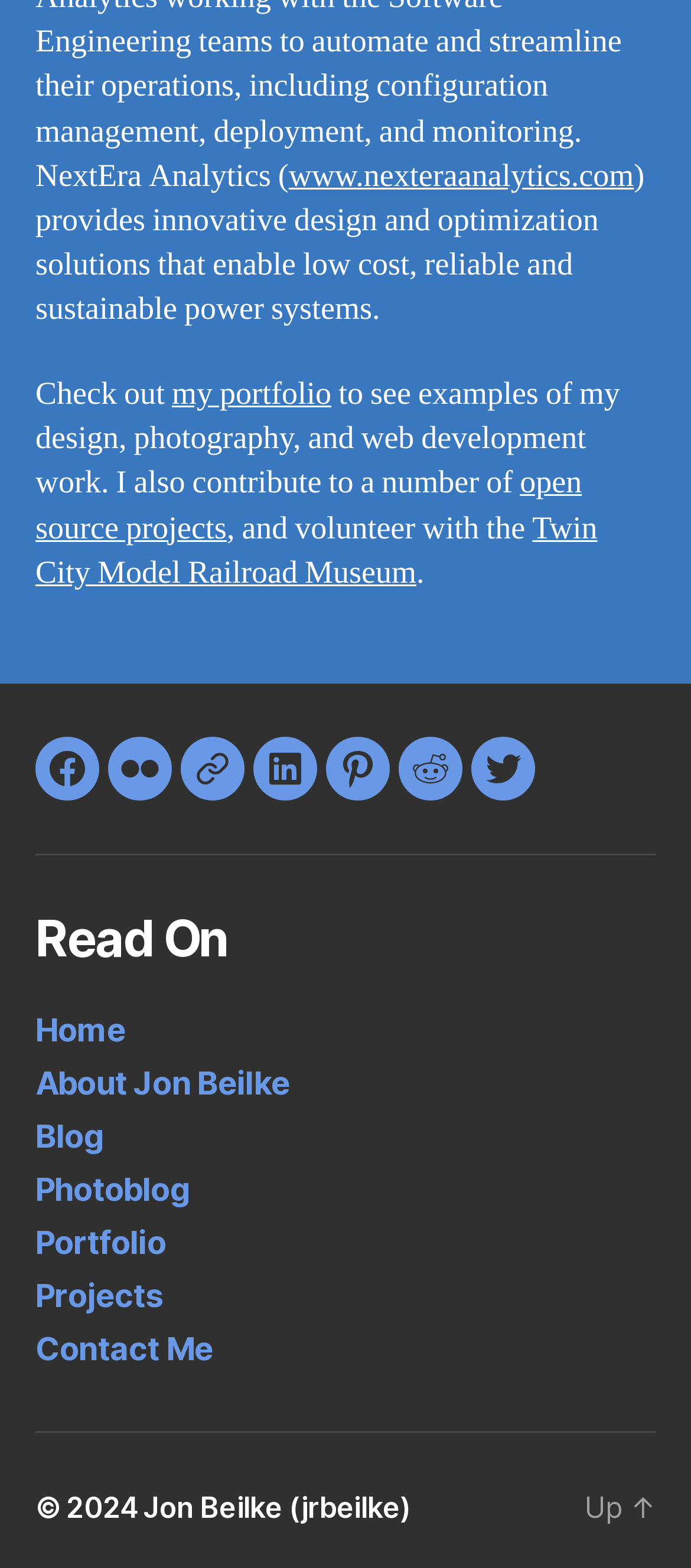Given the element description "Jon Beilke (jrbeilke)" in the screenshot, predict the bounding box coordinates of that UI element.

[0.208, 0.95, 0.596, 0.972]